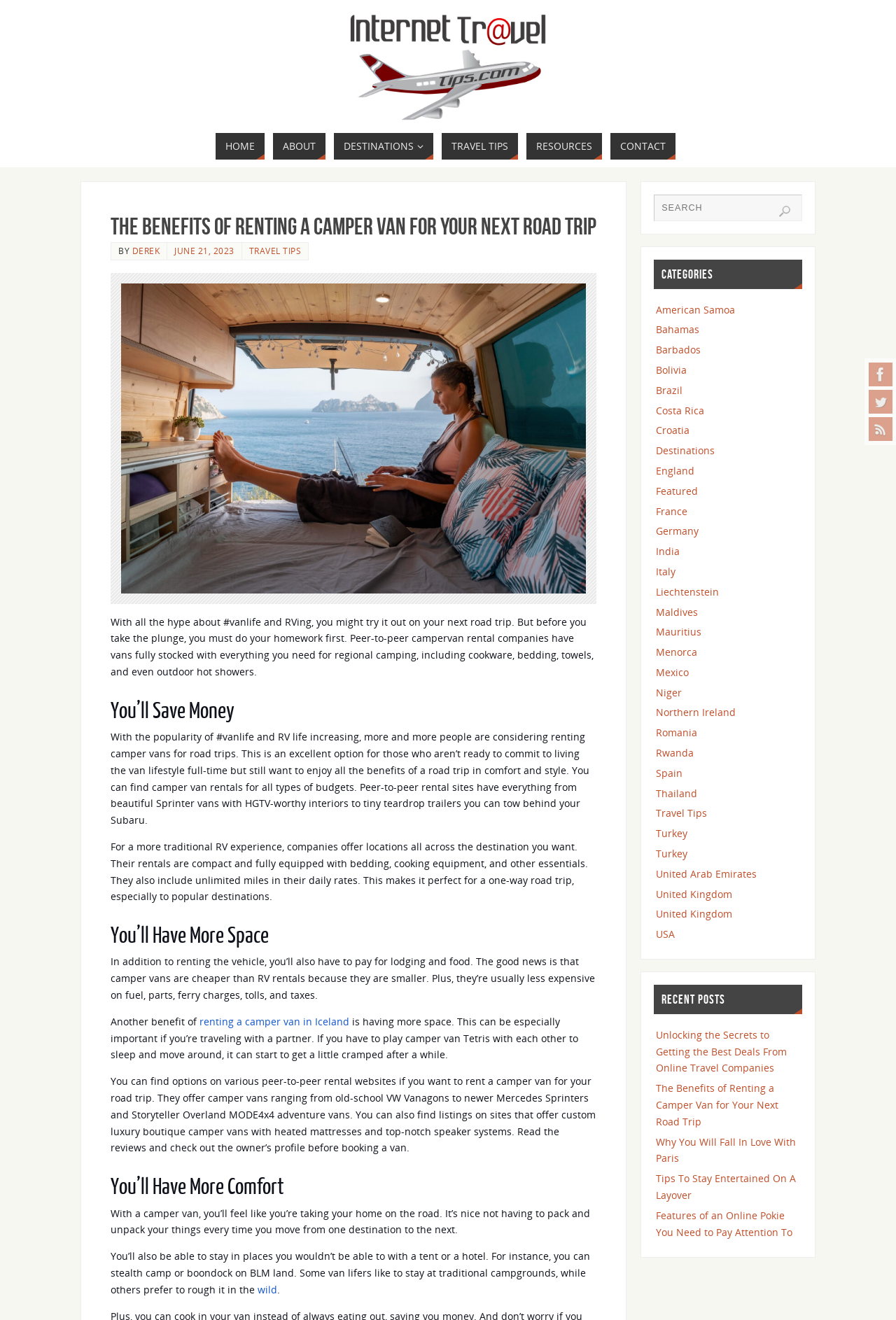Predict the bounding box of the UI element based on the description: "parent_node: Search for: name="s" placeholder="SEARCH"". The coordinates should be four float numbers between 0 and 1, formatted as [left, top, right, bottom].

[0.73, 0.147, 0.895, 0.167]